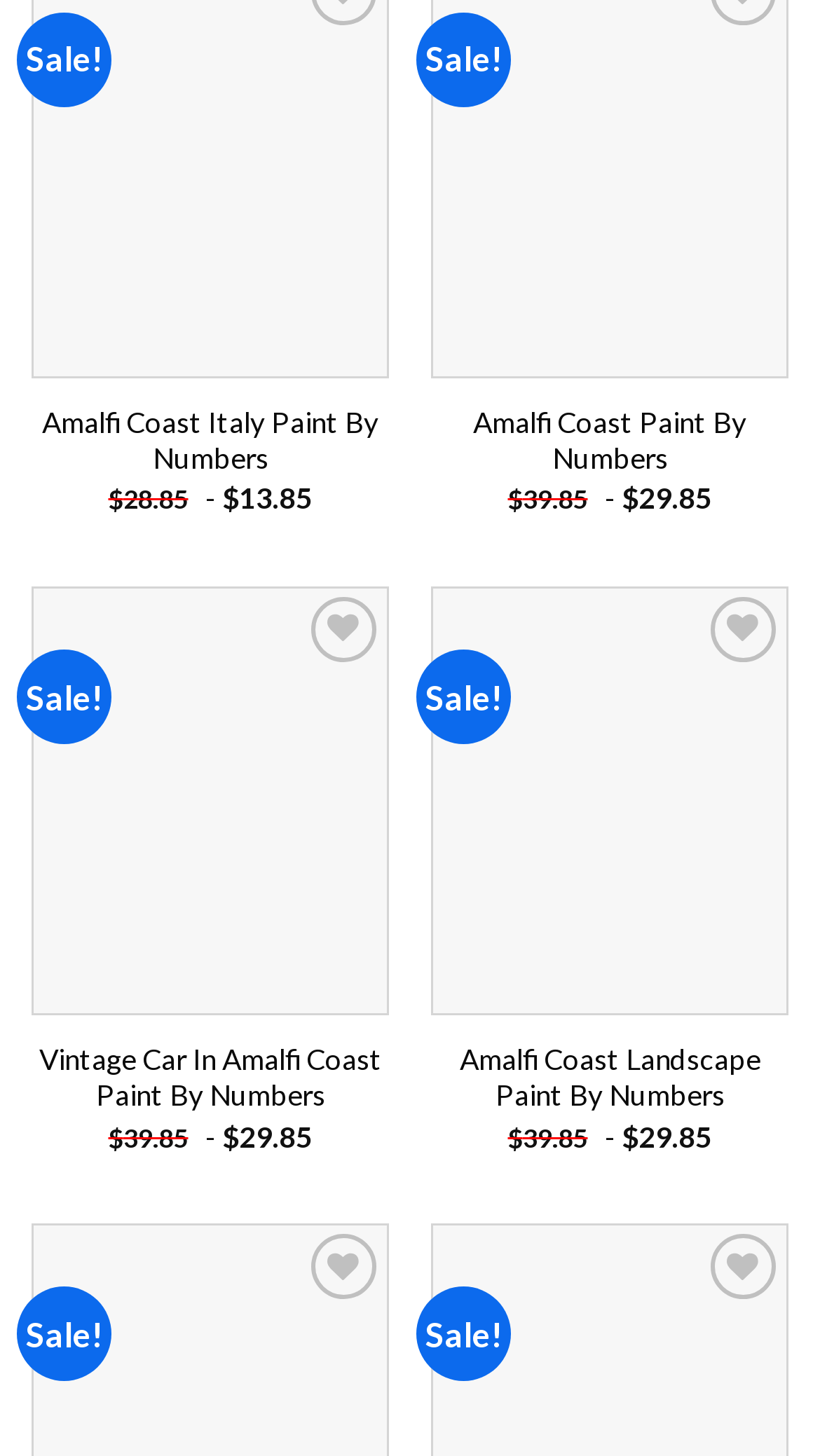Identify the bounding box coordinates for the UI element mentioned here: "parent_node: Add to wishlist aria-label="Wishlist"". Provide the coordinates as four float values between 0 and 1, i.e., [left, top, right, bottom].

[0.866, 0.848, 0.945, 0.893]